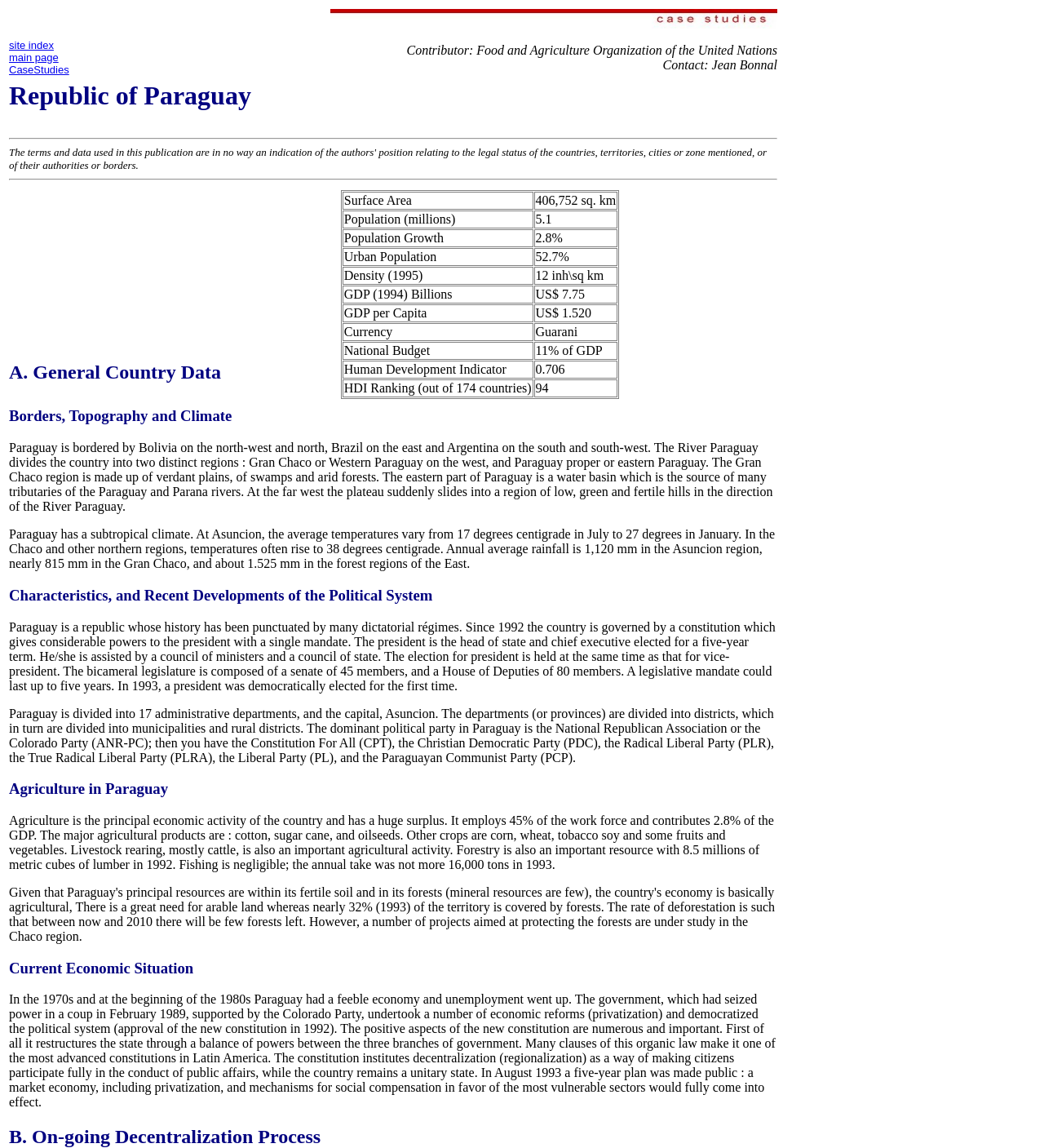Locate the bounding box of the UI element with the following description: "site index".

[0.009, 0.034, 0.052, 0.045]